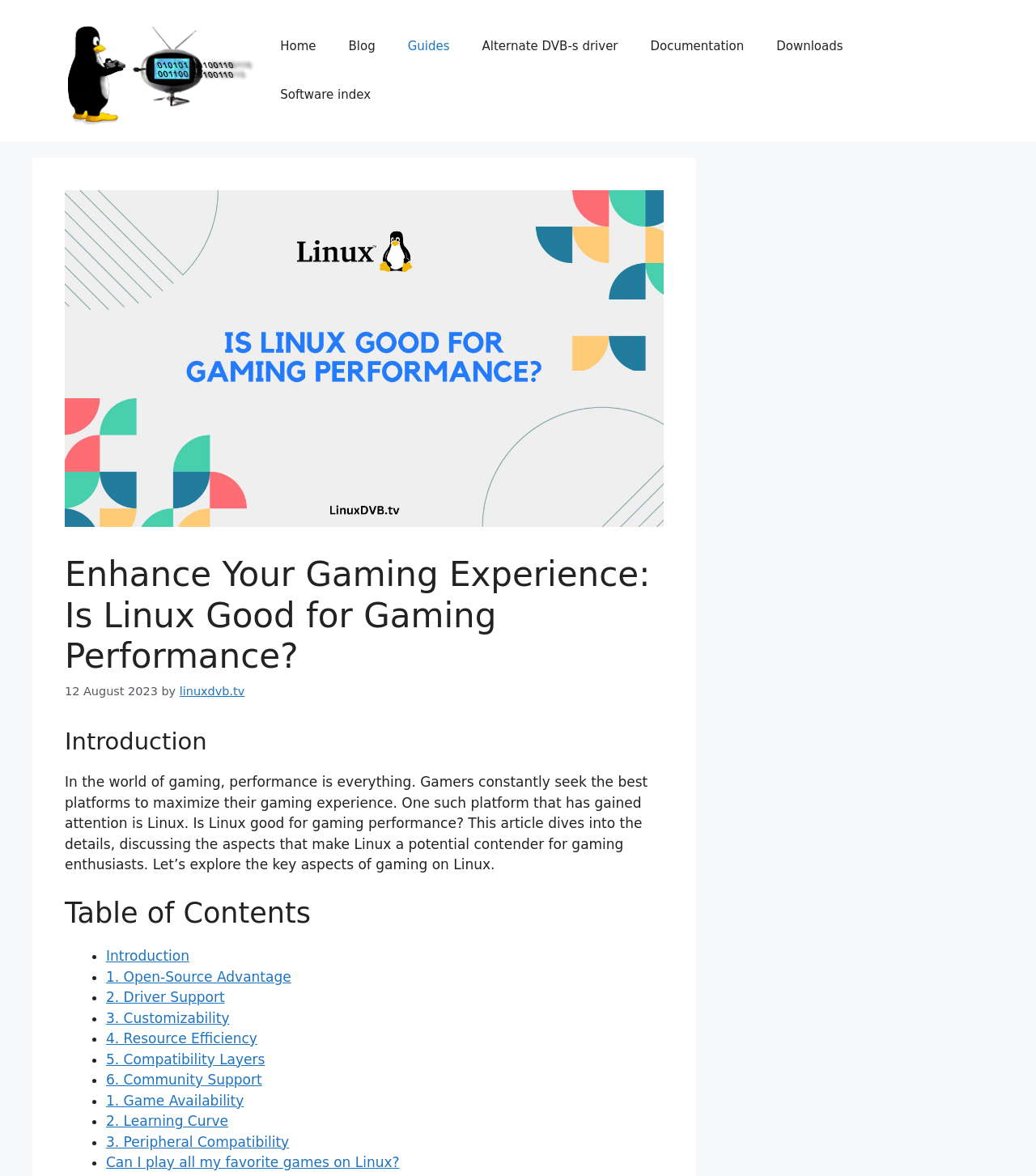Determine the bounding box for the UI element described here: "5. Compatibility Layers".

[0.102, 0.894, 0.256, 0.907]